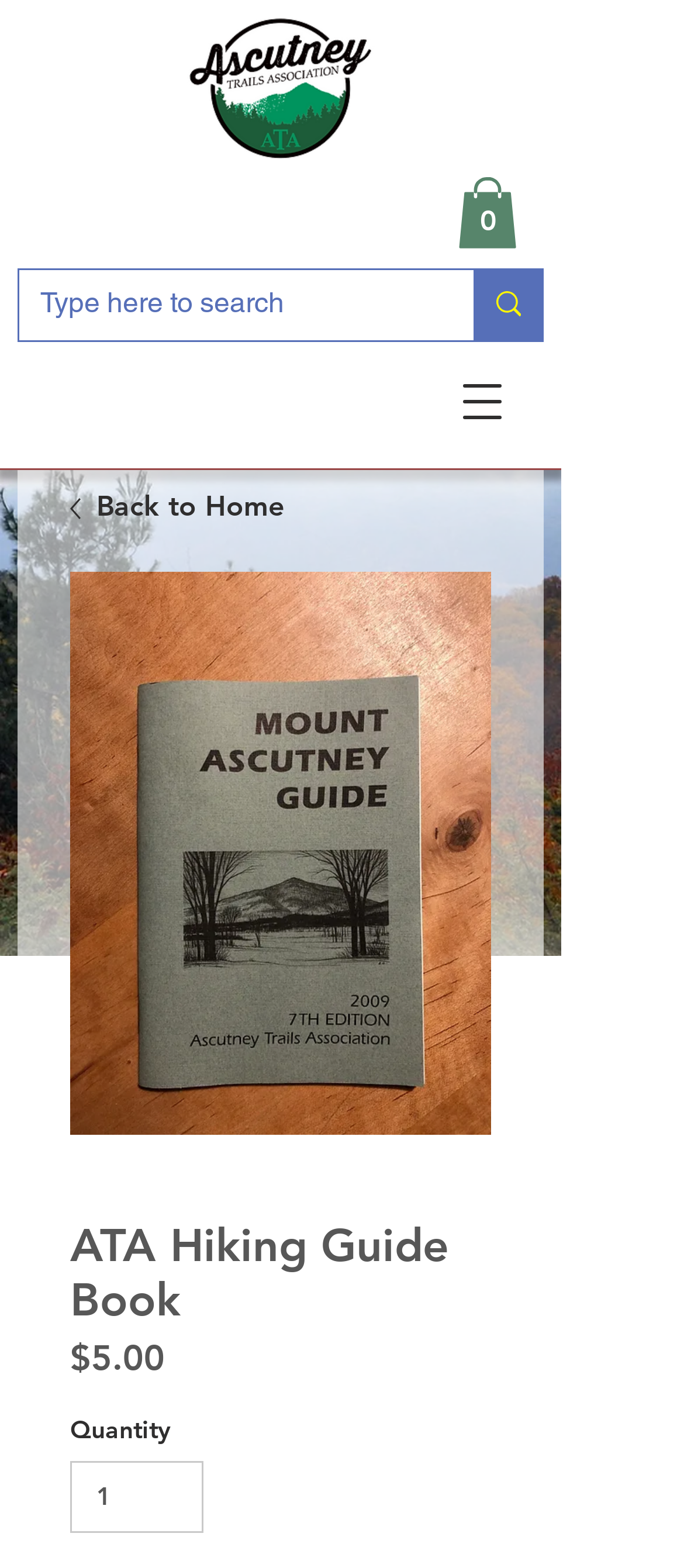What is the logo of the website?
Based on the screenshot, provide a one-word or short-phrase response.

Ascutney Trails Association Logo